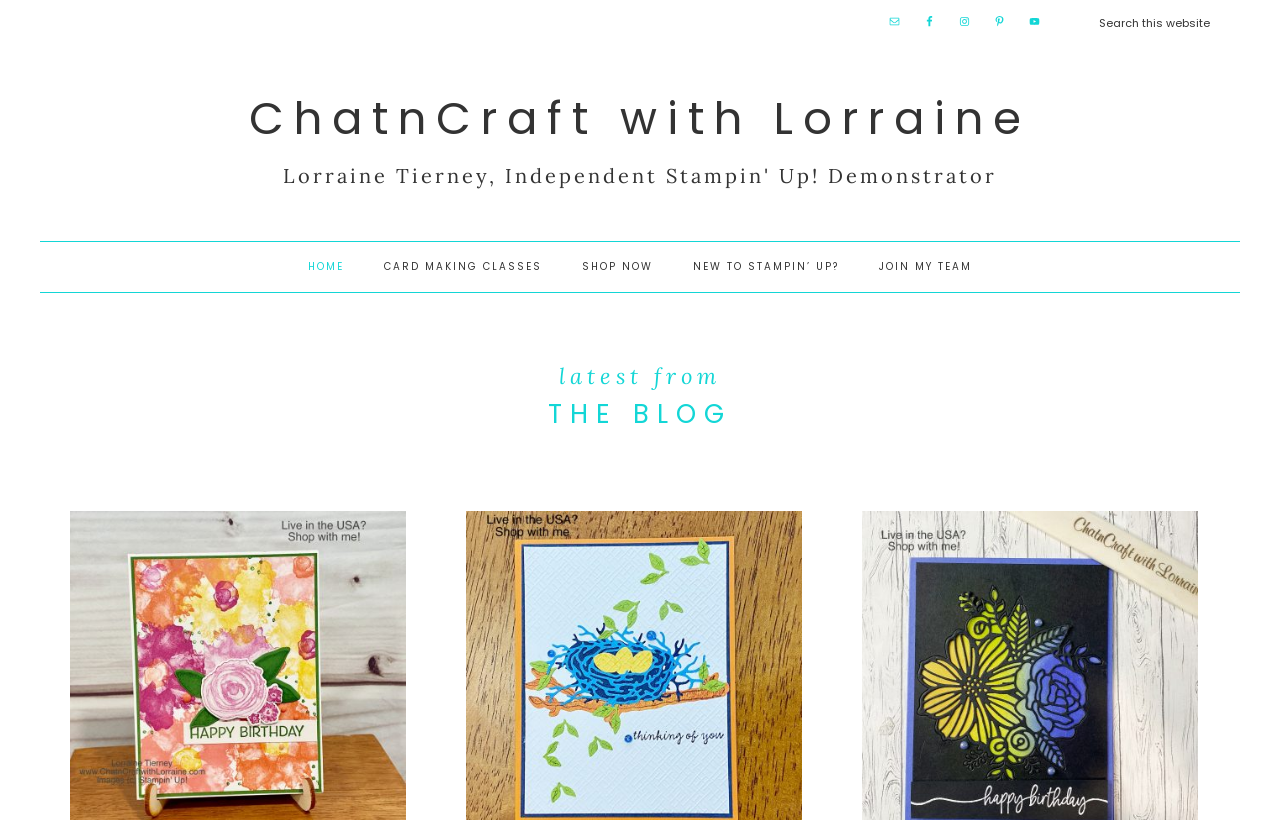What is the main category of the webpage? Examine the screenshot and reply using just one word or a brief phrase.

Stampin' Up!